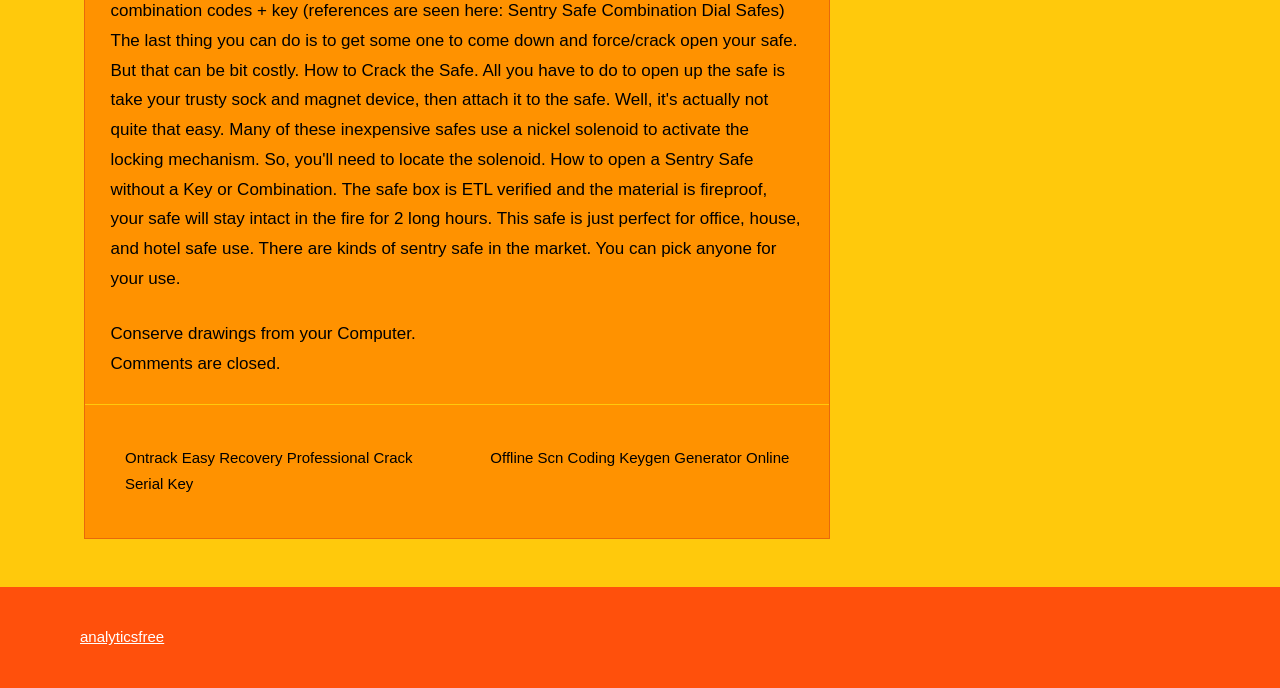What is the purpose of this webpage?
Give a detailed explanation using the information visible in the image.

Based on the static text 'Conserve drawings from your Computer.' at the top of the webpage, it seems that this webpage is intended to help users conserve or recover drawings from their computer.